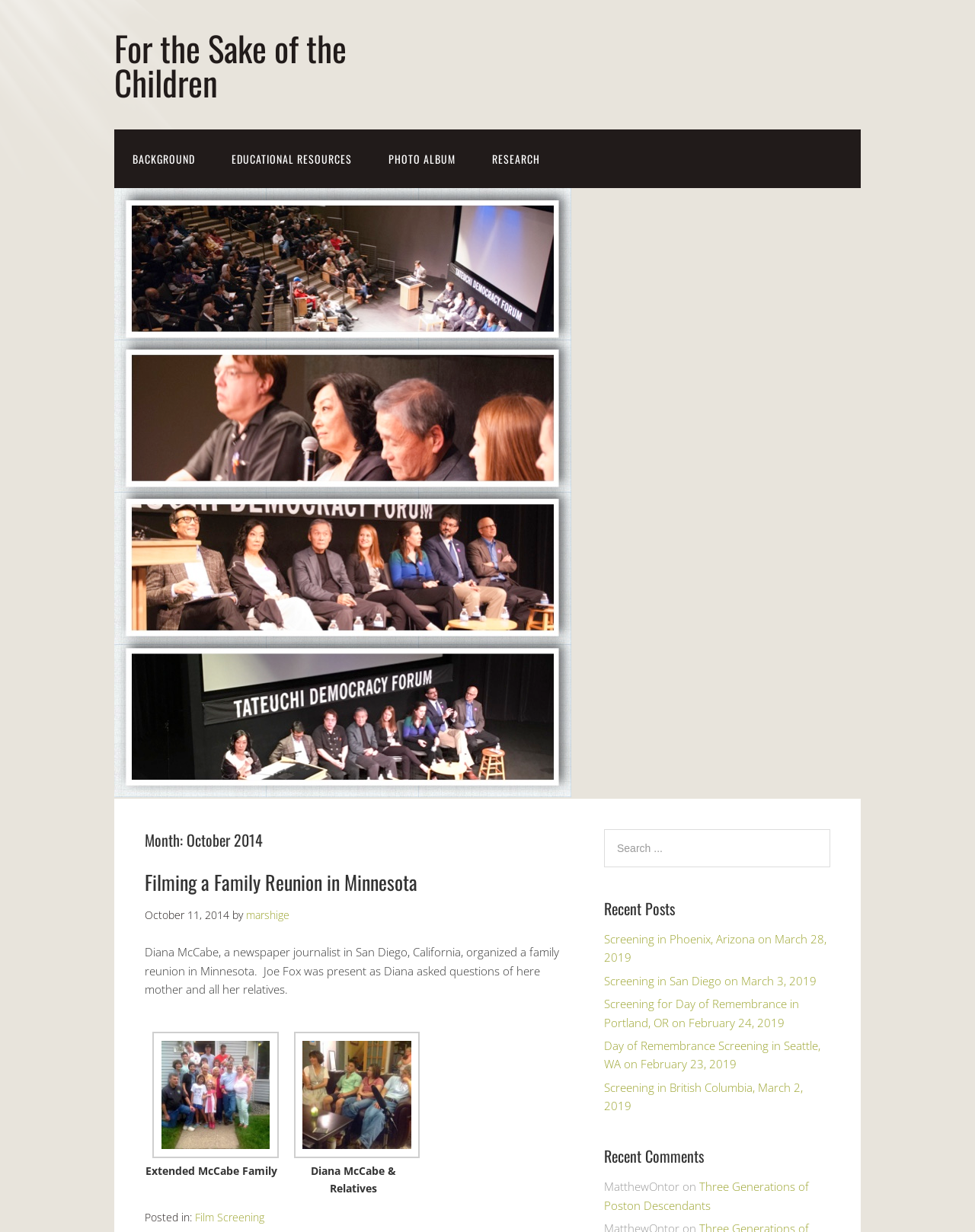Using the element description Film Screening, predict the bounding box coordinates for the UI element. Provide the coordinates in (top-left x, top-left y, bottom-right x, bottom-right y) format with values ranging from 0 to 1.

[0.2, 0.982, 0.271, 0.994]